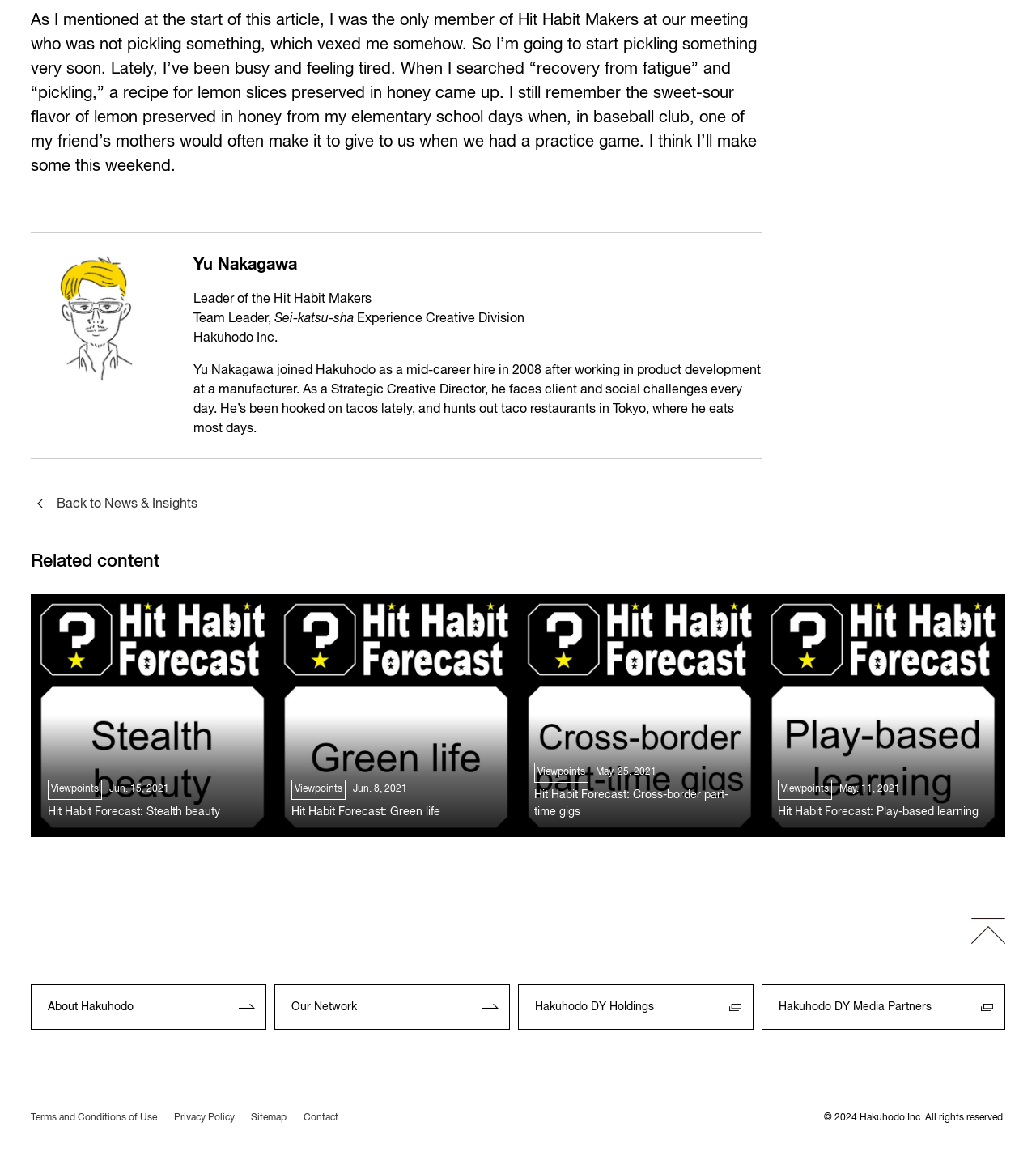Please specify the bounding box coordinates of the clickable region necessary for completing the following instruction: "Learn about Hakuhodo". The coordinates must consist of four float numbers between 0 and 1, i.e., [left, top, right, bottom].

[0.03, 0.852, 0.257, 0.891]